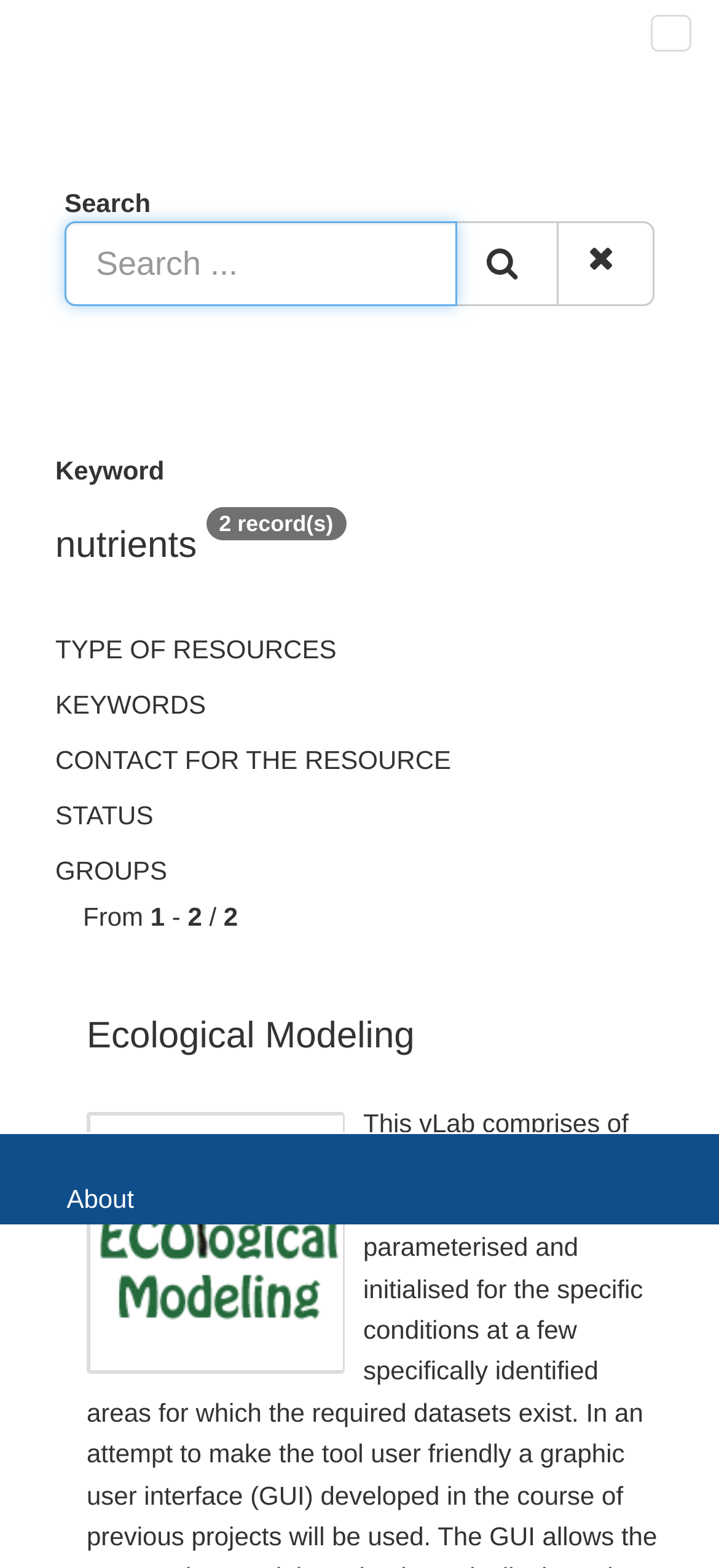How many details sections are there?
Please give a detailed and elaborate explanation in response to the question.

I found the answer by counting the number of details sections which are located below the search bar and above the footer section. There are 5 details sections with disclosure triangles labeled as 'TYPE OF RESOURCES', 'KEYWORDS', 'CONTACT FOR THE RESOURCE', 'STATUS', and 'GROUPS'.